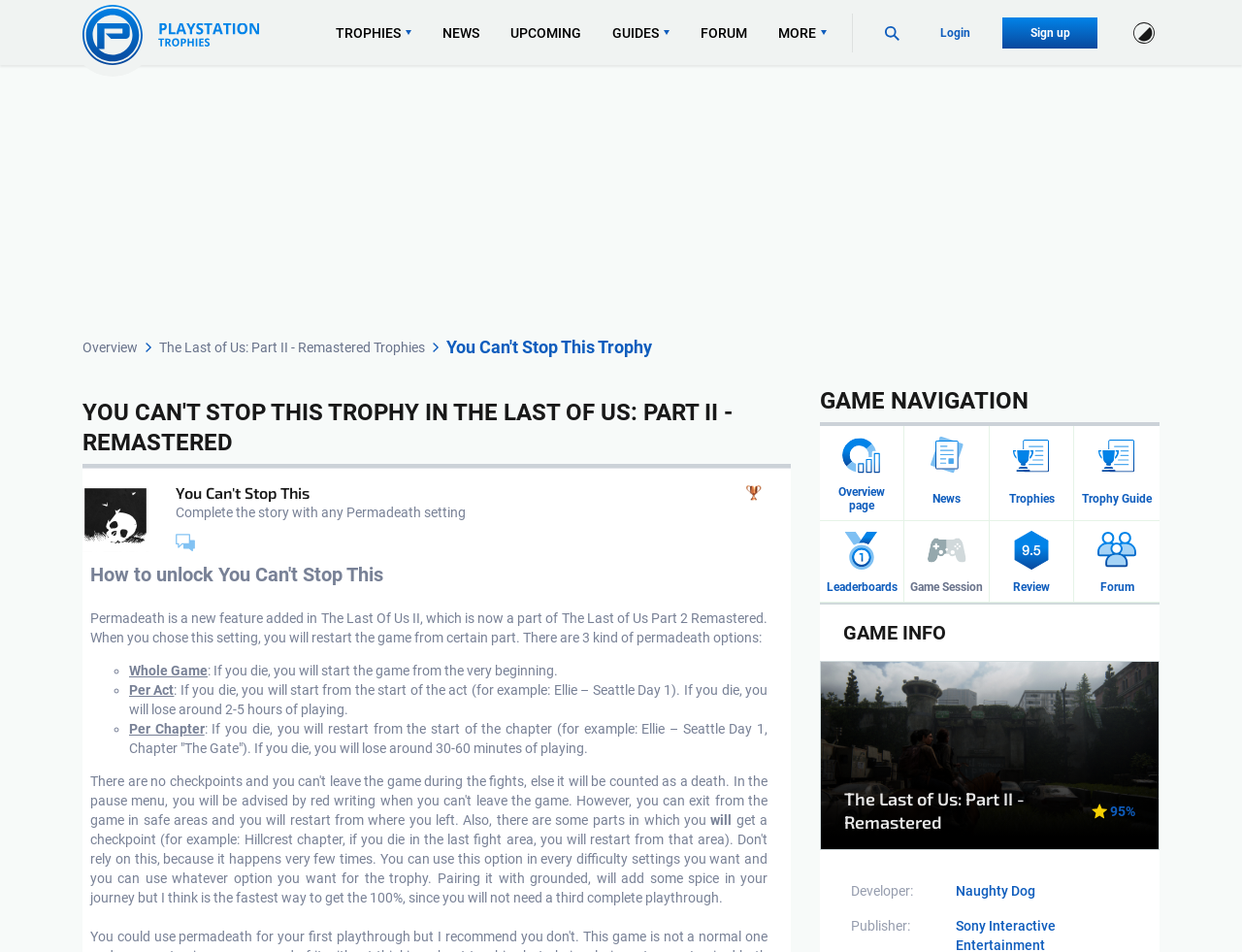Who is the developer of the game?
Analyze the screenshot and provide a detailed answer to the question.

The developer of the game can be found in the text 'Developer: Naughty Dog' which is a part of the game info section.